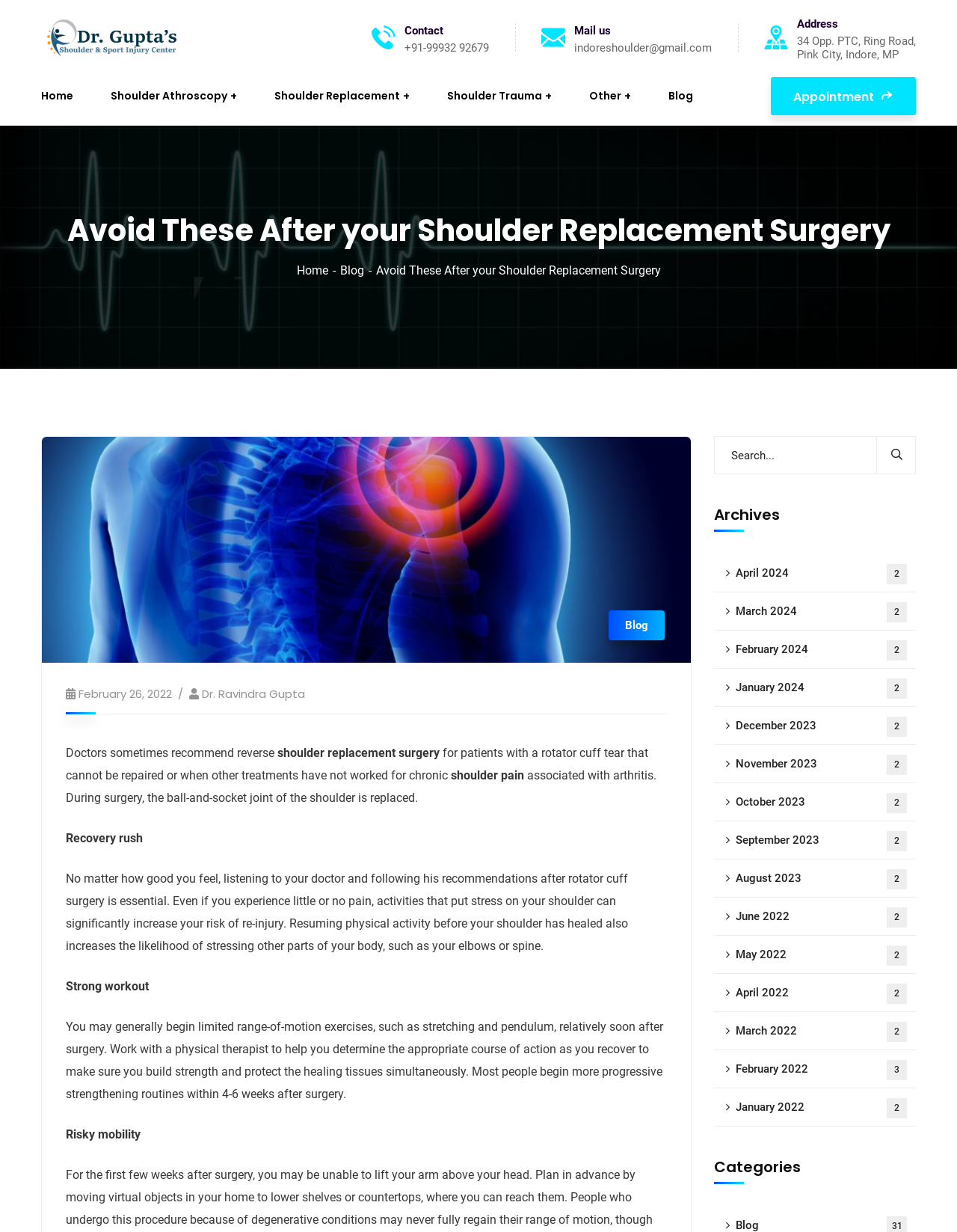Specify the bounding box coordinates of the region I need to click to perform the following instruction: "Contact the doctor". The coordinates must be four float numbers in the range of 0 to 1, i.e., [left, top, right, bottom].

[0.423, 0.019, 0.463, 0.03]